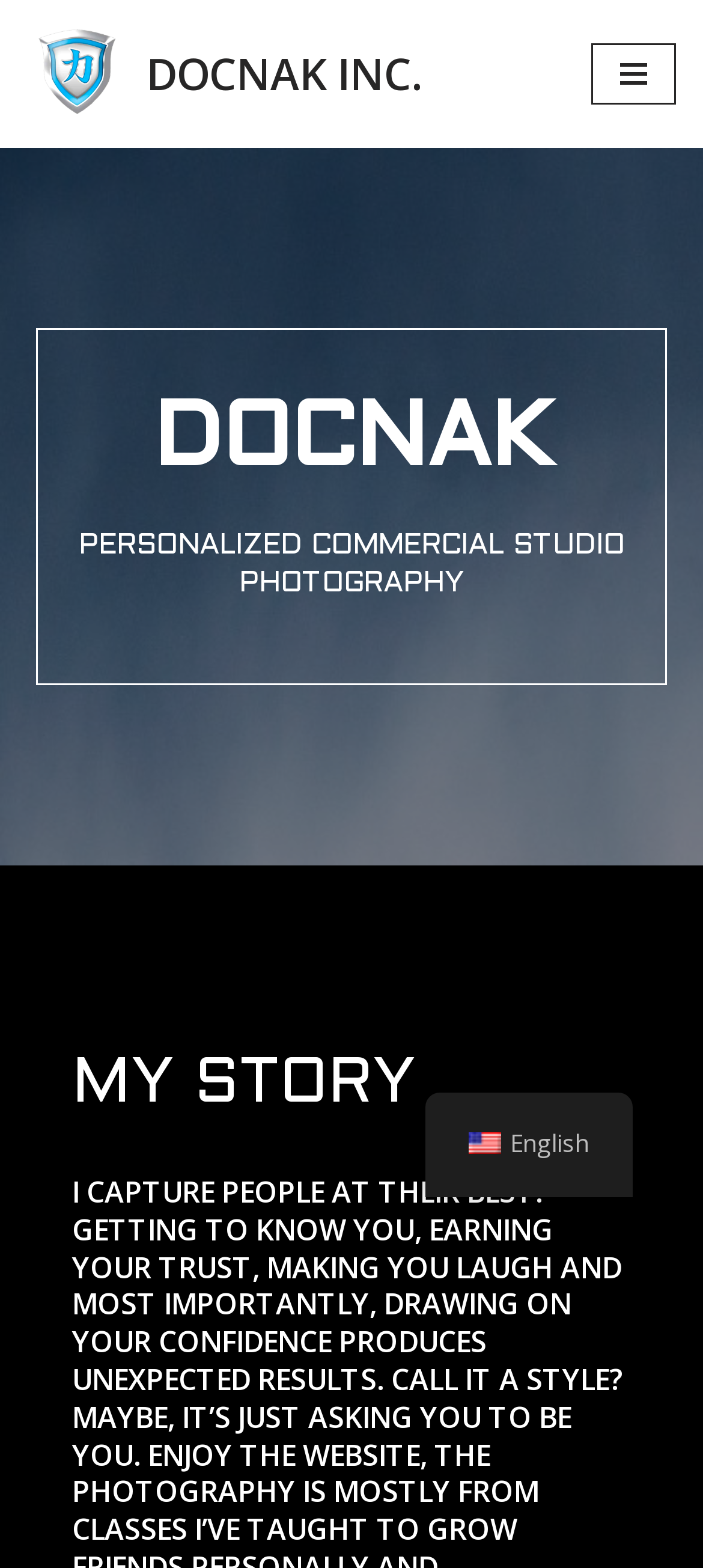Give a full account of the webpage's elements and their arrangement.

The webpage is about DOCNAK INC. and has a navigation menu at the top right corner. Below the navigation menu, there is a heading that reads "DOCNAK" followed by a subheading "PERSONALIZED COMMERCIAL STUDIO PHOTOGRAPHY". Further down, there is another heading that says "MY STORY". 

At the top left corner, there is a link to skip to the content. Next to it, there is a link to DOCNAK INC. 

On the bottom right corner, there is a link to switch to English (en_US) accompanied by a small flag icon.